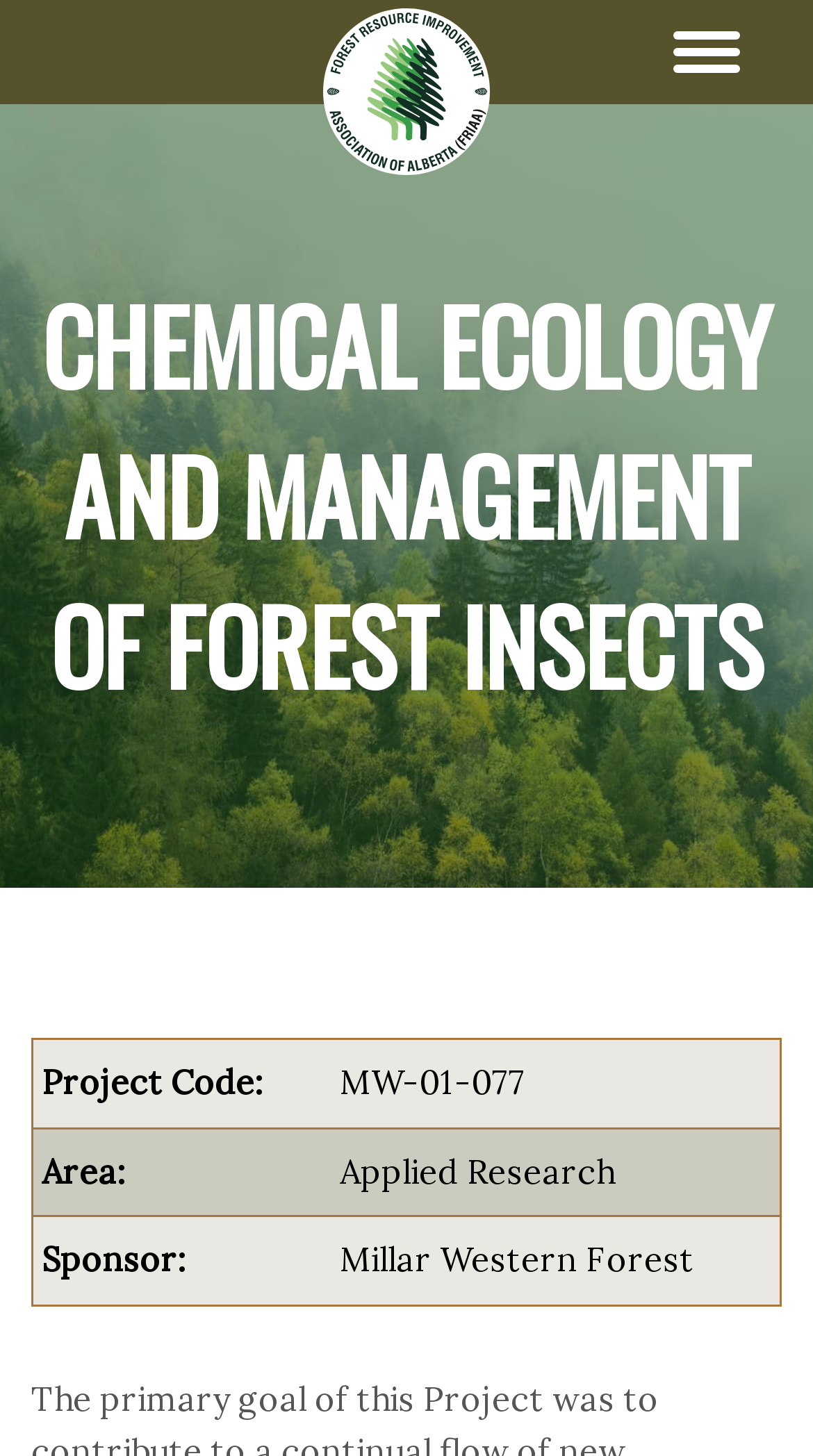What is the name of the organization?
Using the image as a reference, deliver a detailed and thorough answer to the question.

I found the name of the organization by looking at the link at the top of the webpage, which says 'FRIAA'.